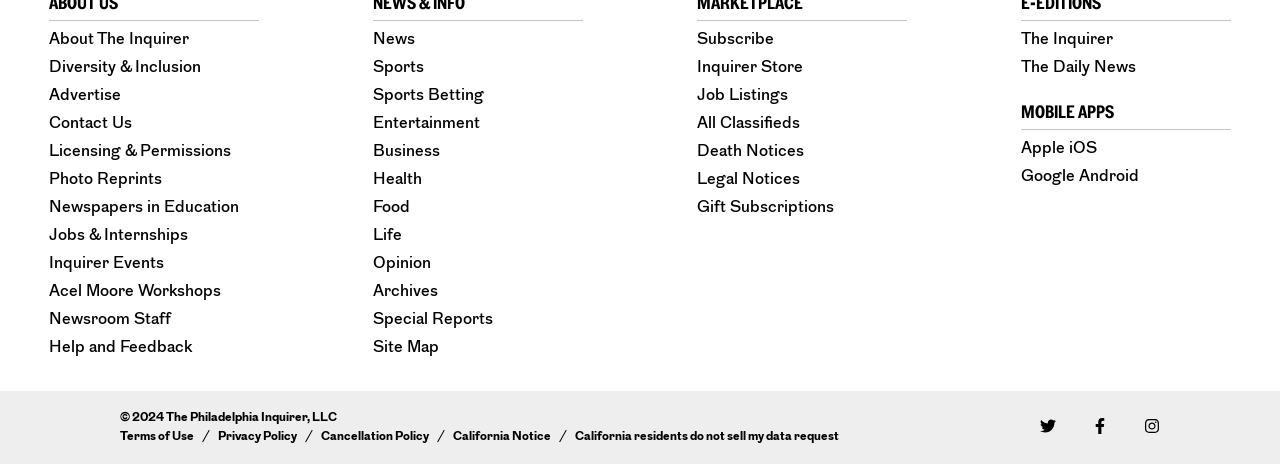What is the copyright year of the webpage?
Provide a comprehensive and detailed answer to the question.

I found the copyright information at the bottom of the webpage, which states '© 2024 The Philadelphia Inquirer, LLC', indicating that the copyright year is 2024.